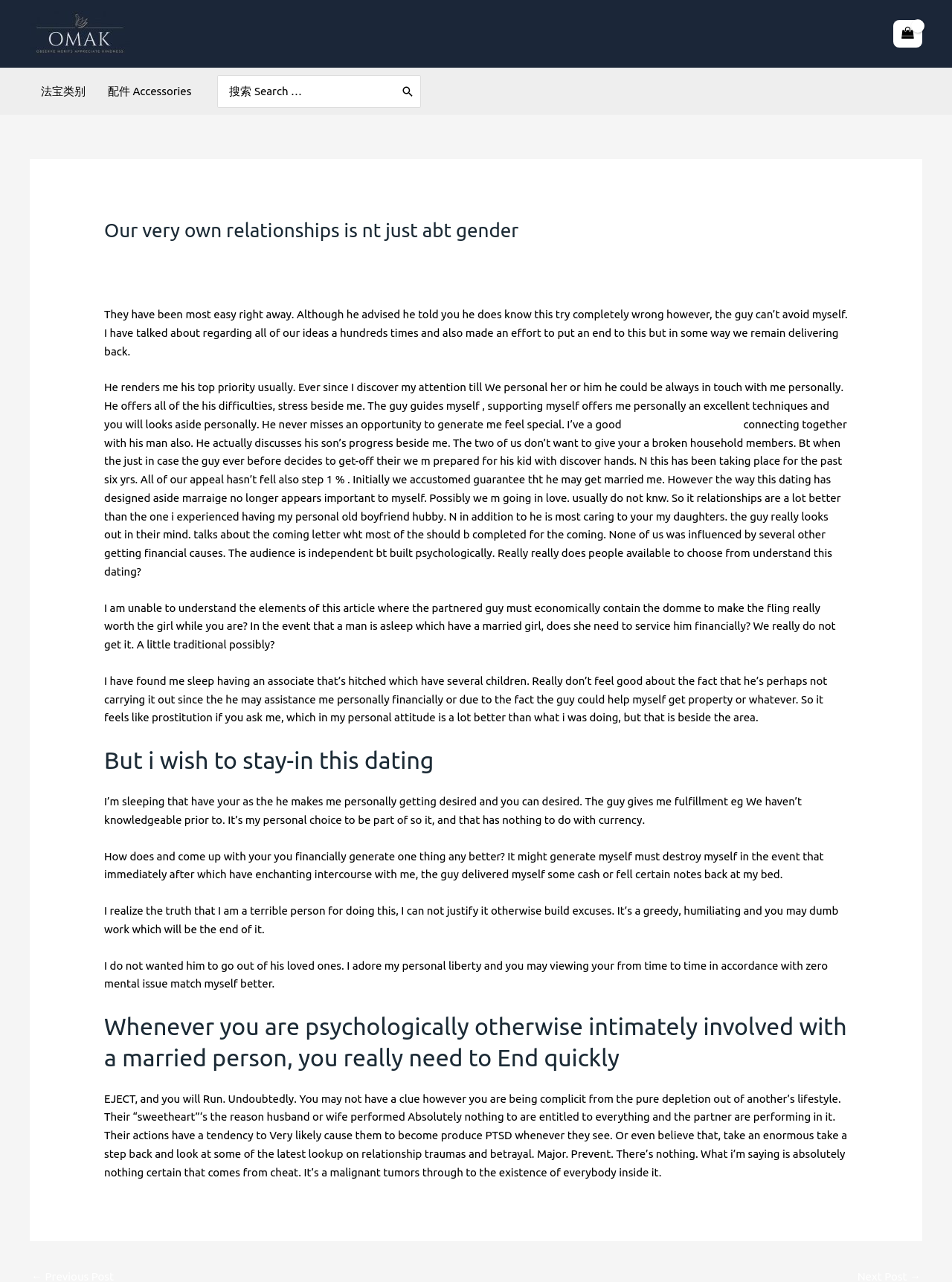What advice is given to those involved with a married person?
Look at the image and provide a short answer using one word or a phrase.

End it quickly